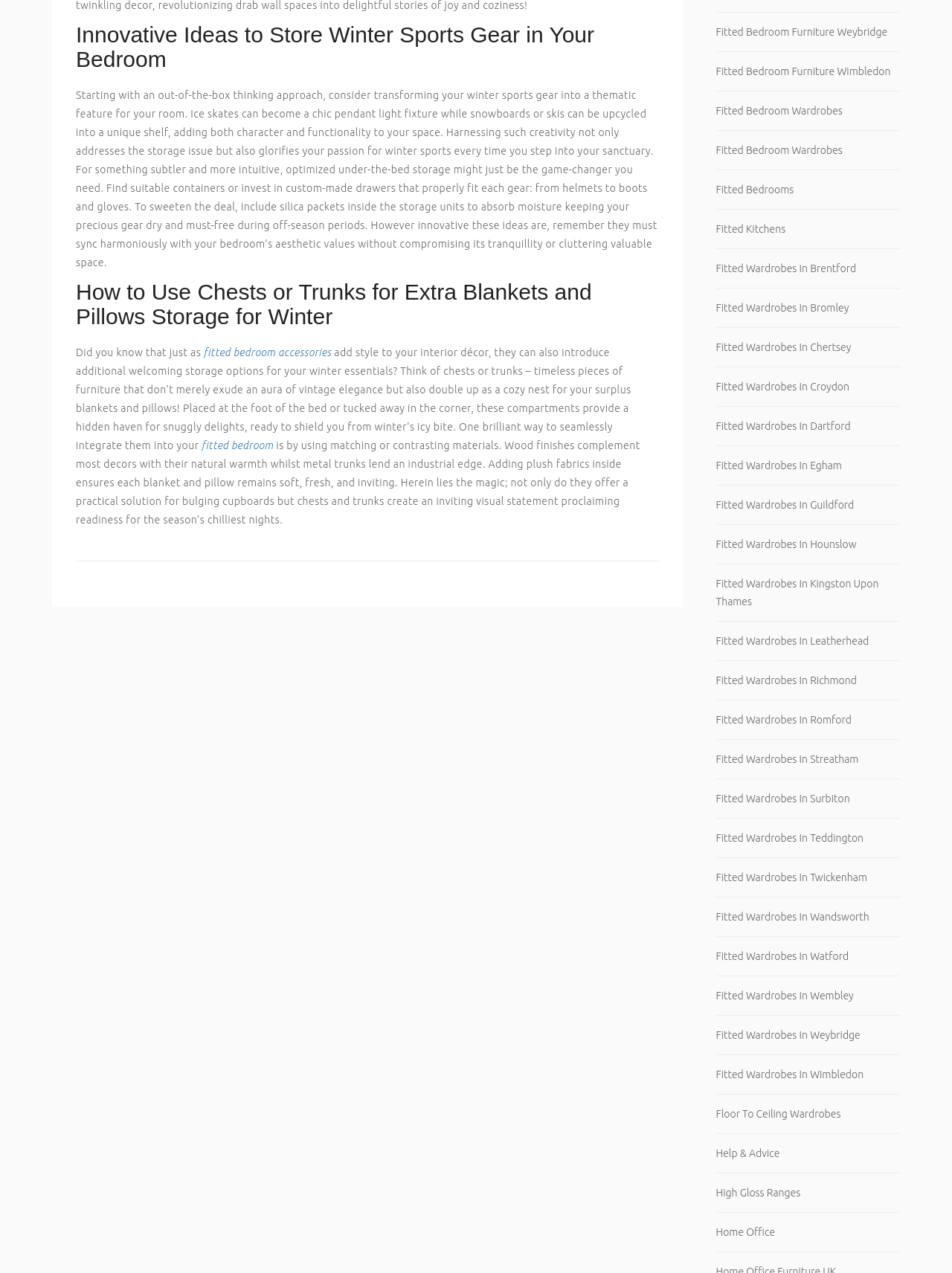What is the benefit of using fitted bedroom accessories?
Please respond to the question with as much detail as possible.

The webpage mentions that fitted bedroom accessories not only add style to the interior décor but also introduce additional welcoming storage options for winter essentials.